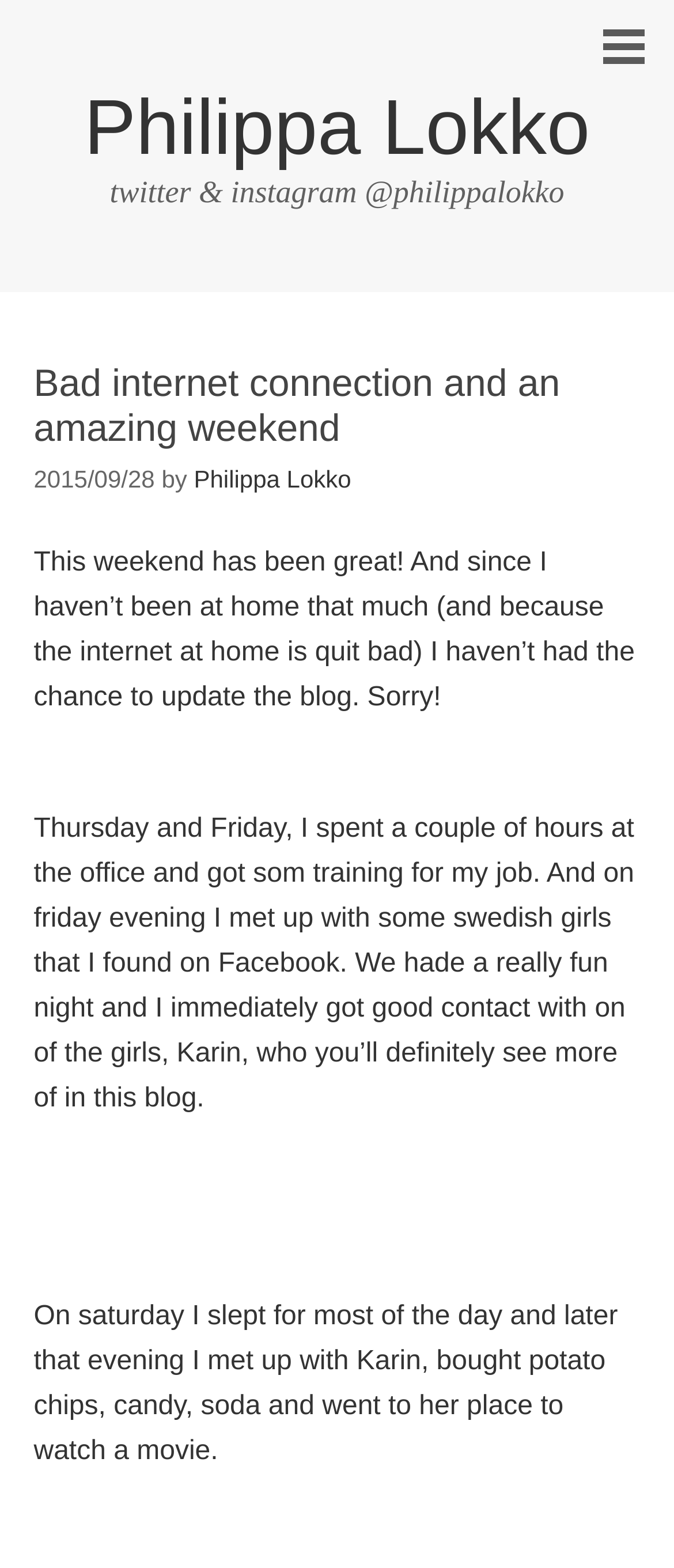Give a short answer to this question using one word or a phrase:
What did the author do on Thursday and Friday?

Spent hours at the office and got training